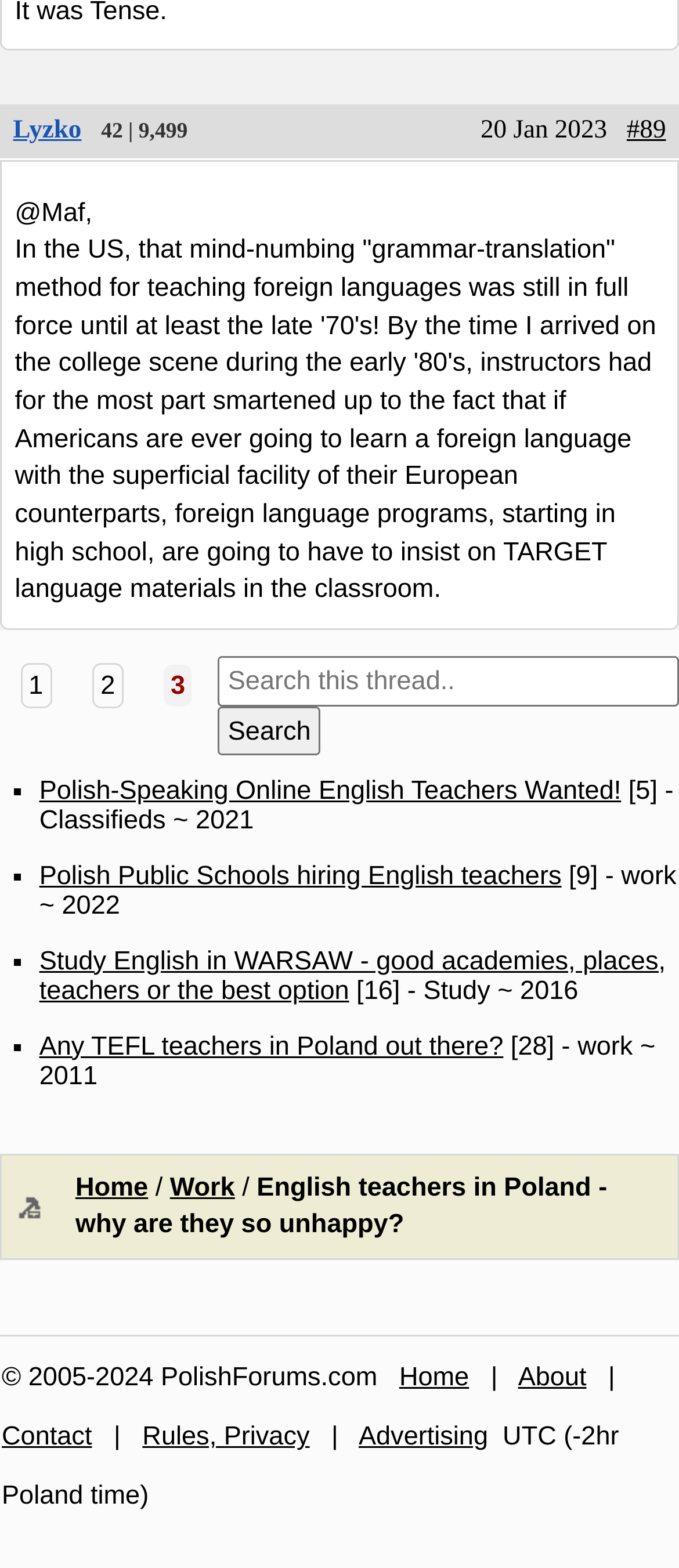Pinpoint the bounding box coordinates of the element that must be clicked to accomplish the following instruction: "View thread 'Polish-Speaking Online English Teachers Wanted!' ". The coordinates should be in the format of four float numbers between 0 and 1, i.e., [left, top, right, bottom].

[0.058, 0.494, 0.915, 0.513]